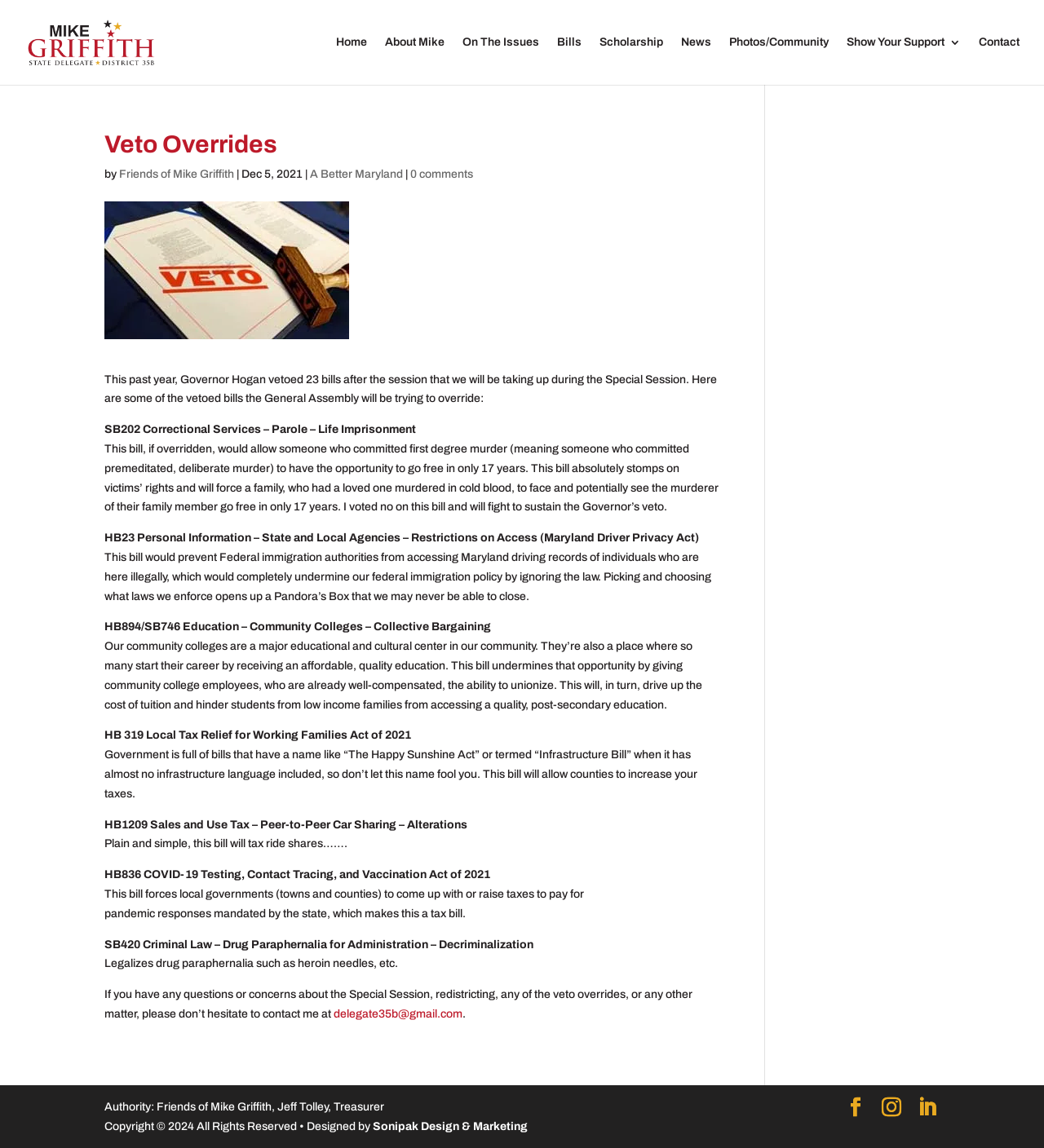Find and specify the bounding box coordinates that correspond to the clickable region for the instruction: "Learn more about the 'Veto Overrides'".

[0.1, 0.115, 0.689, 0.143]